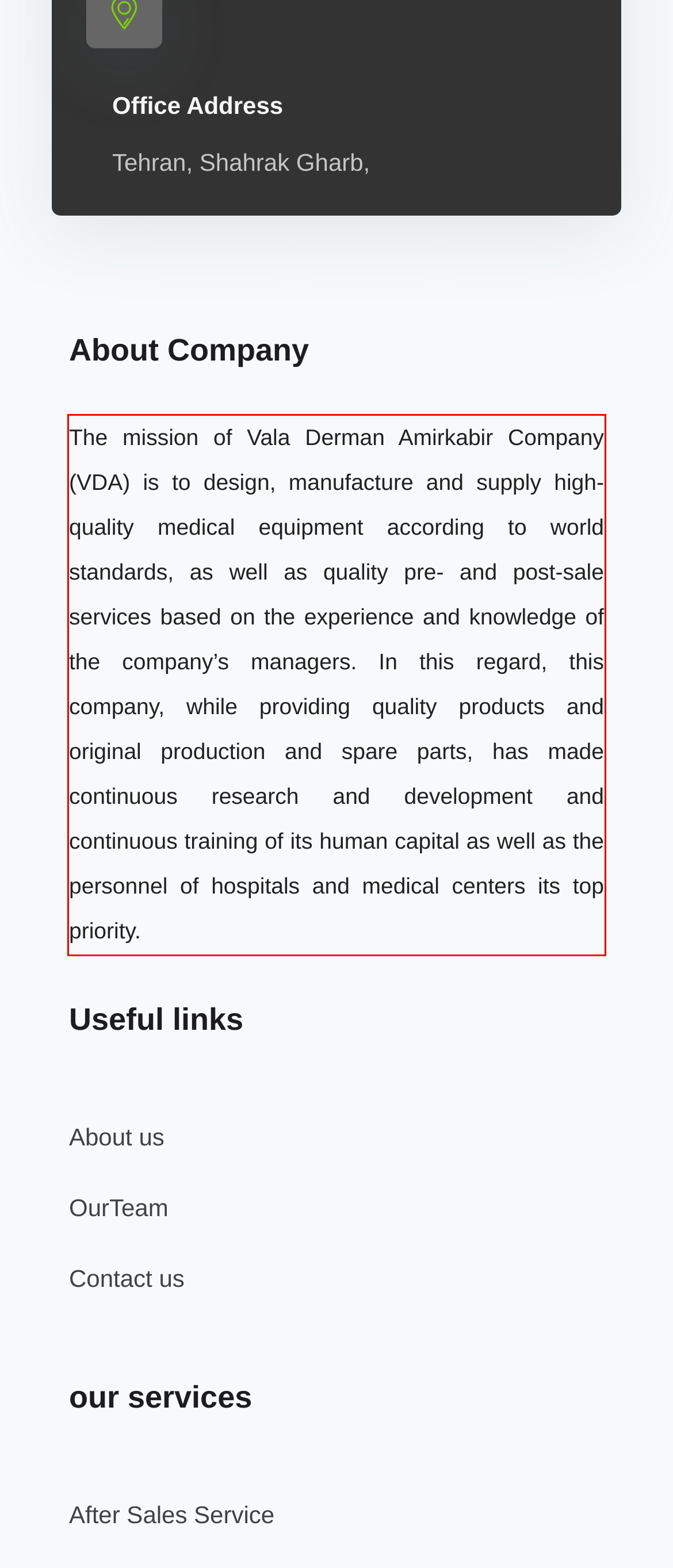Examine the screenshot of the webpage, locate the red bounding box, and generate the text contained within it.

The mission of Vala Derman Amirkabir Company (VDA) is to design, manufacture and supply high-quality medical equipment according to world standards, as well as quality pre- and post-sale services based on the experience and knowledge of the company’s managers. In this regard, this company, while providing quality products and original production and spare parts, has made continuous research and development and continuous training of its human capital as well as the personnel of hospitals and medical centers its top priority.